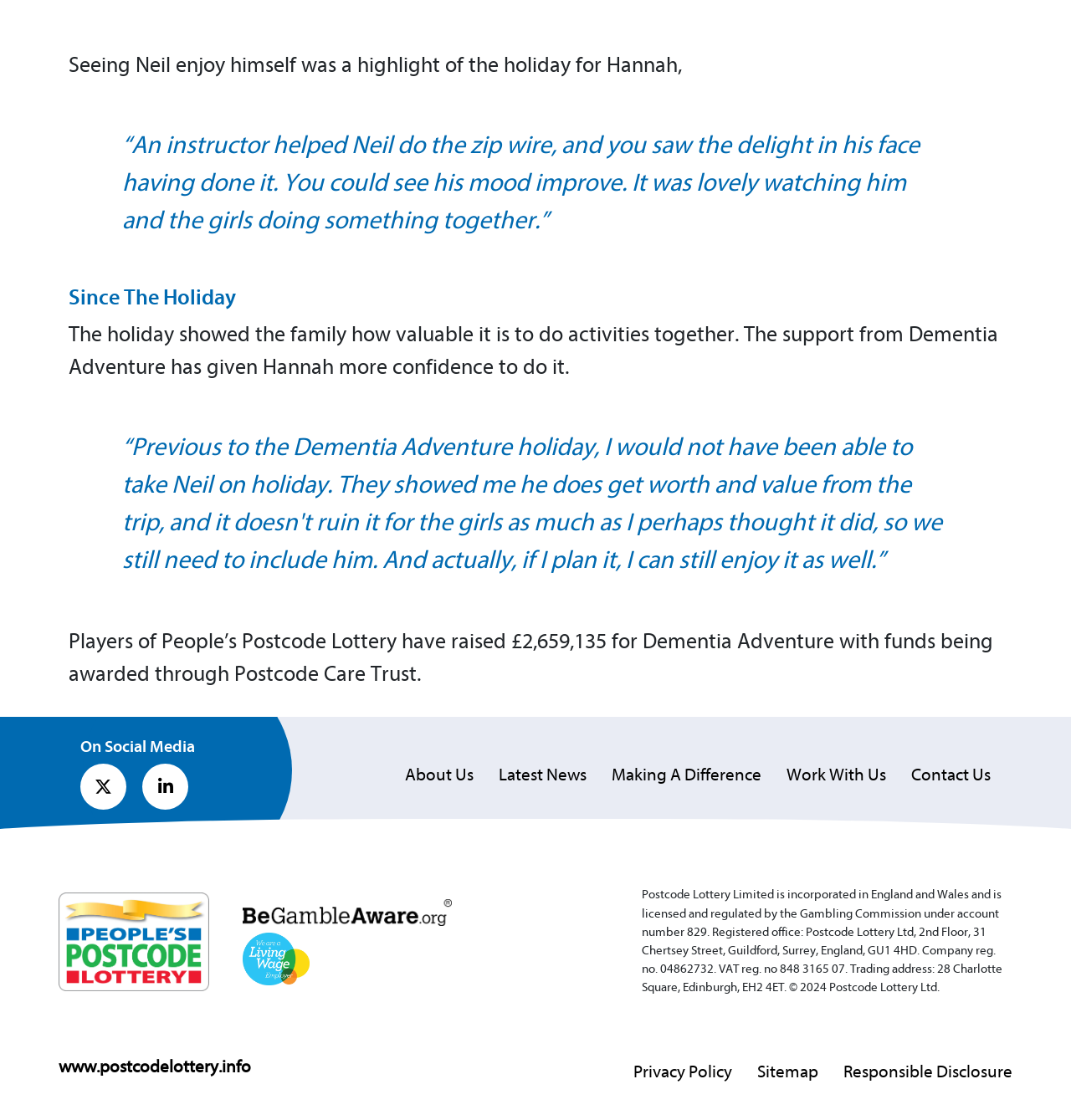What is the name of the organization that has raised funds for Dementia Adventure?
Answer the question with as much detail as you can, using the image as a reference.

The answer can be found in the blockquote section where it states 'Players of People’s Postcode Lottery have raised £2,659,135 for Dementia Adventure with funds being awarded through Postcode Care Trust.'